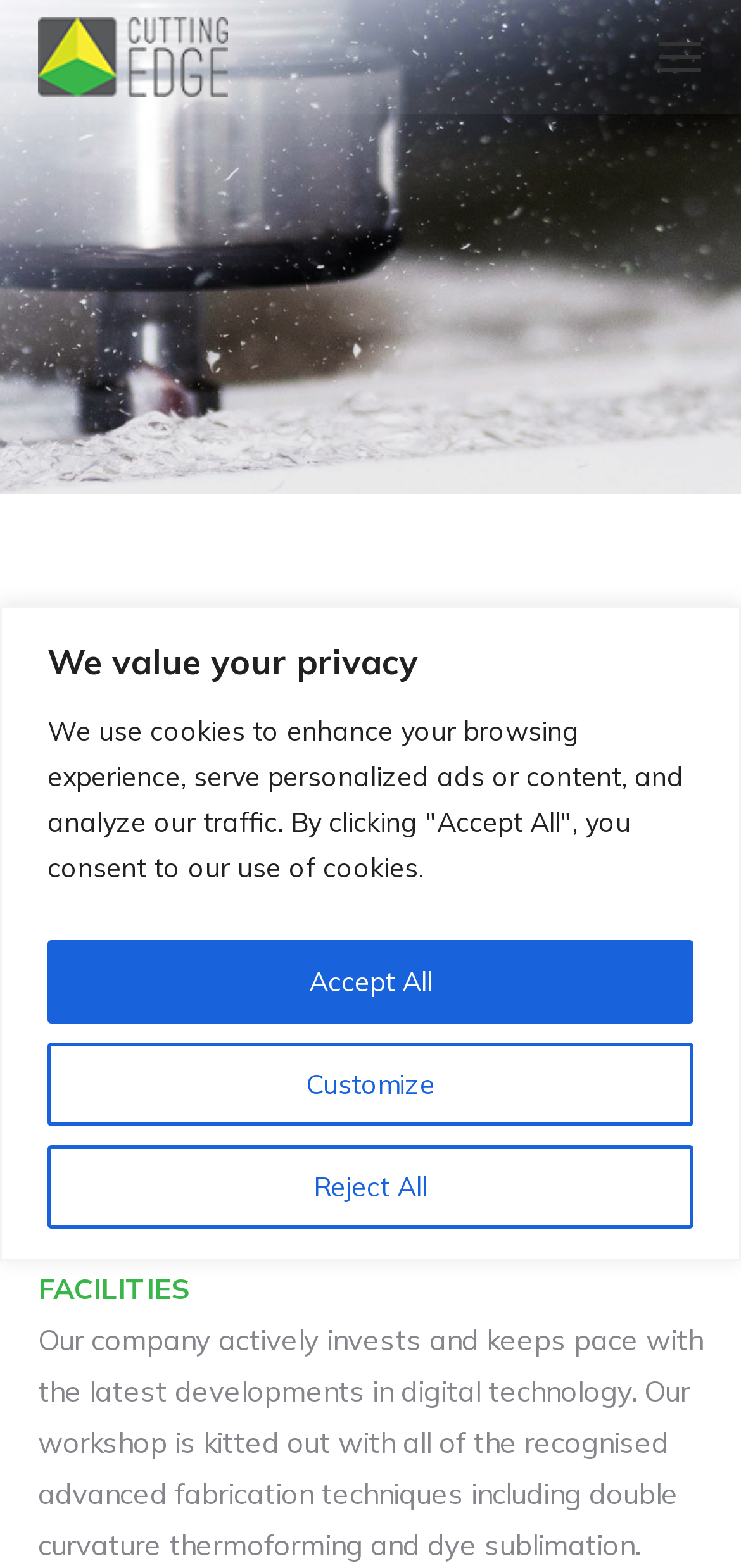What is the company's approach to clients?
Please provide a comprehensive answer based on the contents of the image.

Based on the webpage content, it is mentioned that 'At Cutting Edge we enjoy jobs of all shapes and sizes, from a small piece of jewellery to a monumental sculpture; and provide every client with a skilled, efficient and warm service.' This indicates that the company's approach to clients is to provide a skilled, efficient, and warm service.